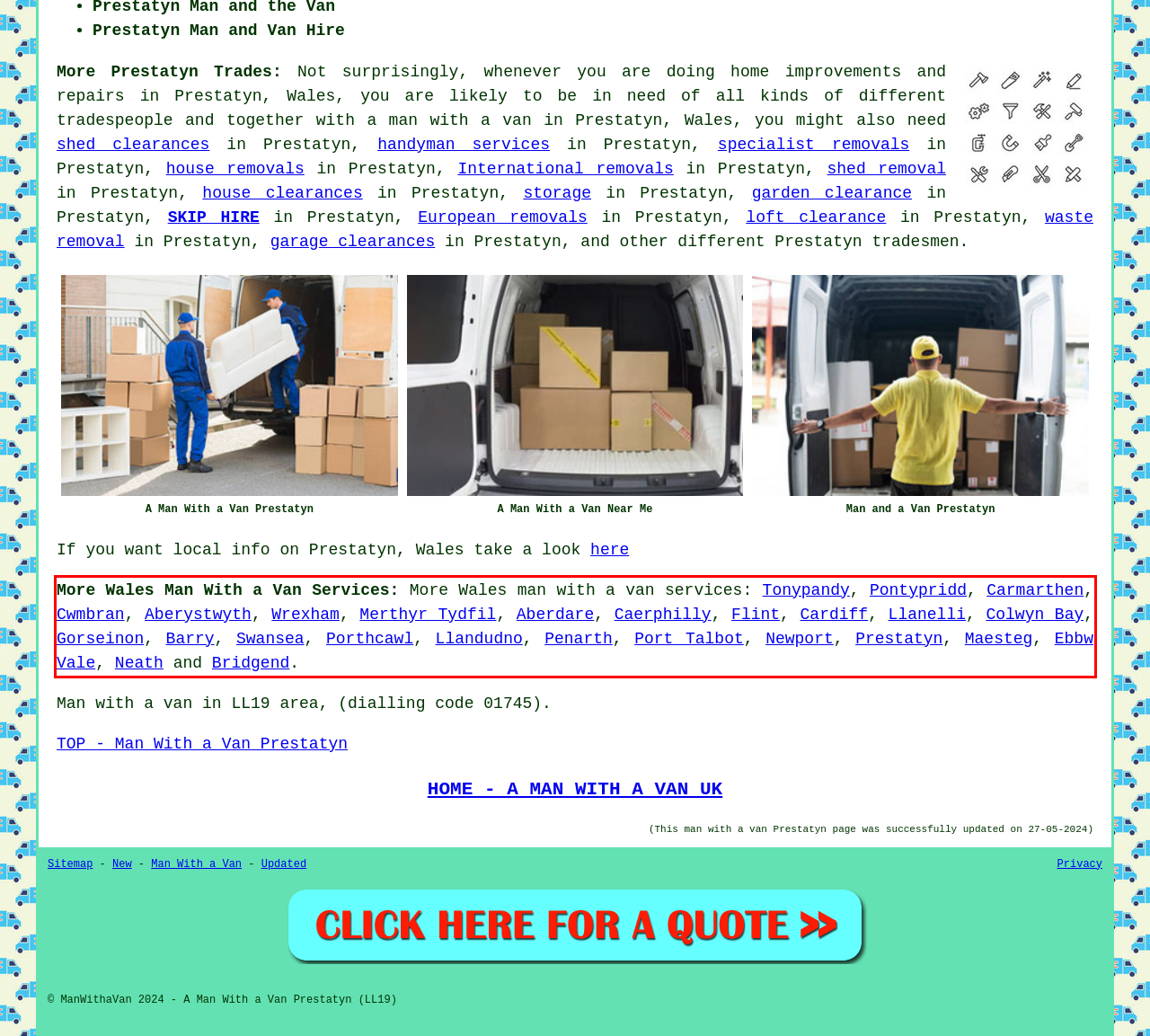Please extract the text content from the UI element enclosed by the red rectangle in the screenshot.

More Wales Man With a Van Services: More Wales man with a van services: Tonypandy, Pontypridd, Carmarthen, Cwmbran, Aberystwyth, Wrexham, Merthyr Tydfil, Aberdare, Caerphilly, Flint, Cardiff, Llanelli, Colwyn Bay, Gorseinon, Barry, Swansea, Porthcawl, Llandudno, Penarth, Port Talbot, Newport, Prestatyn, Maesteg, Ebbw Vale, Neath and Bridgend.